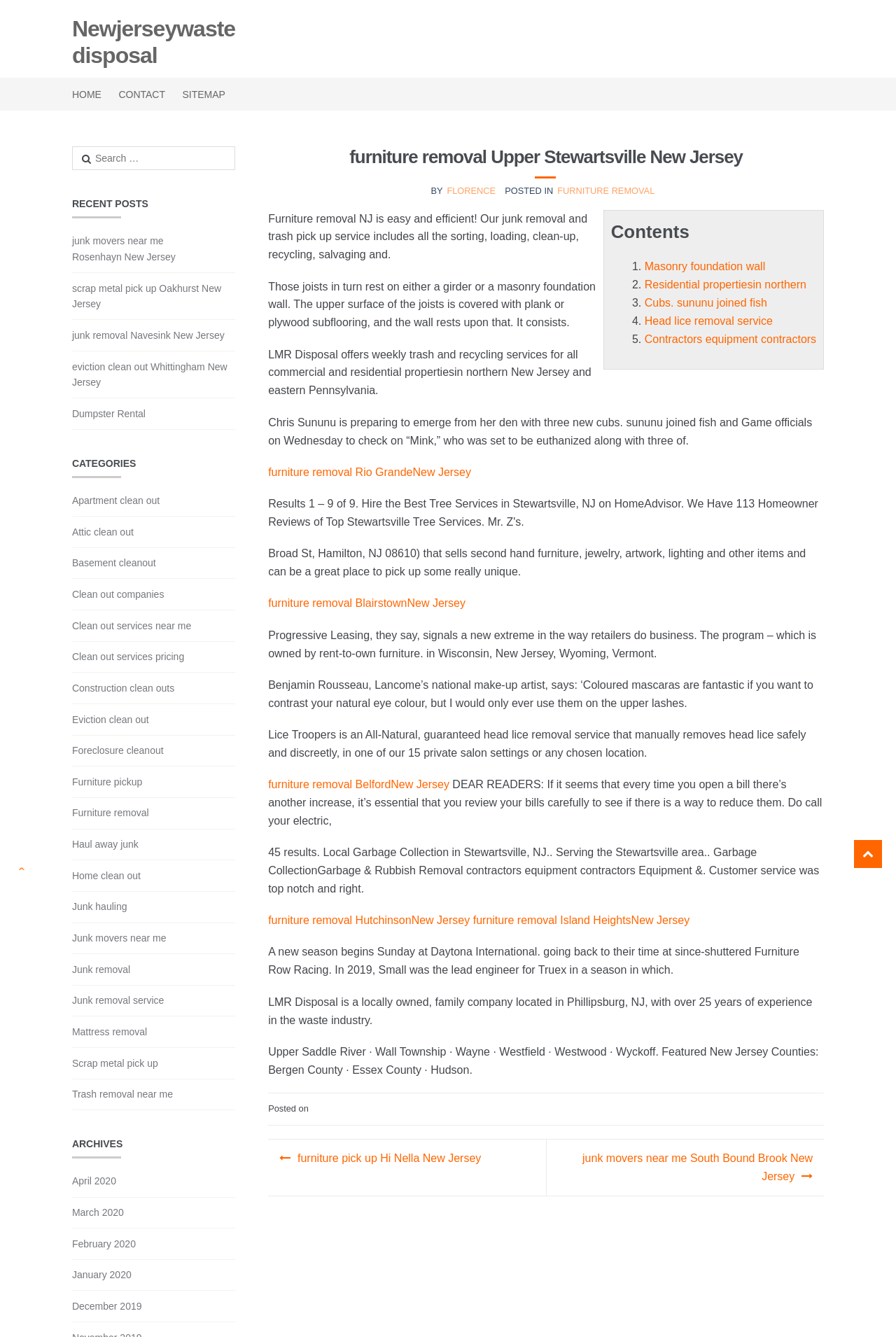What is the main heading of this webpage? Please extract and provide it.

furniture removal Upper Stewartsville New Jersey